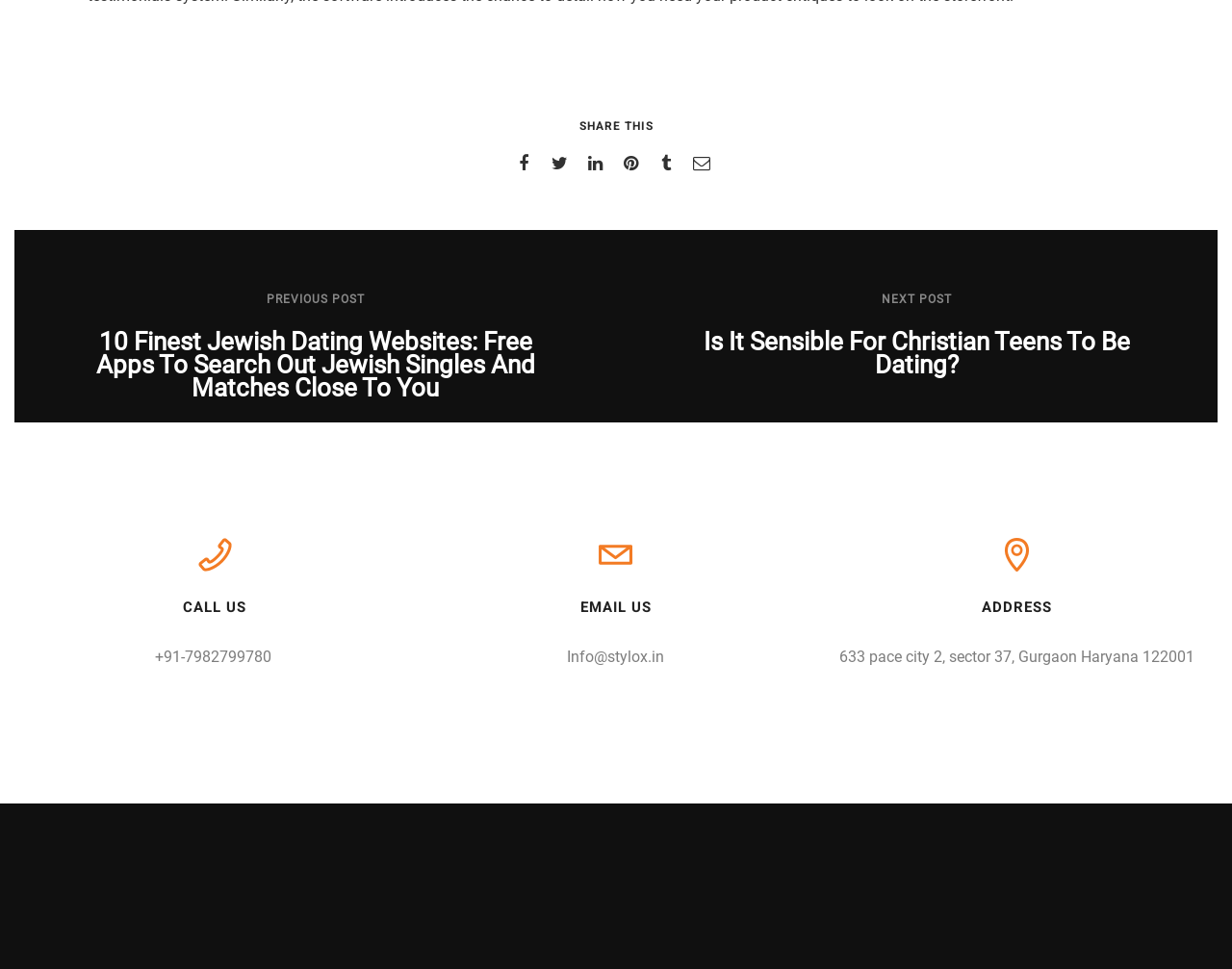Determine the bounding box coordinates for the UI element matching this description: "Previous post".

[0.216, 0.301, 0.296, 0.315]